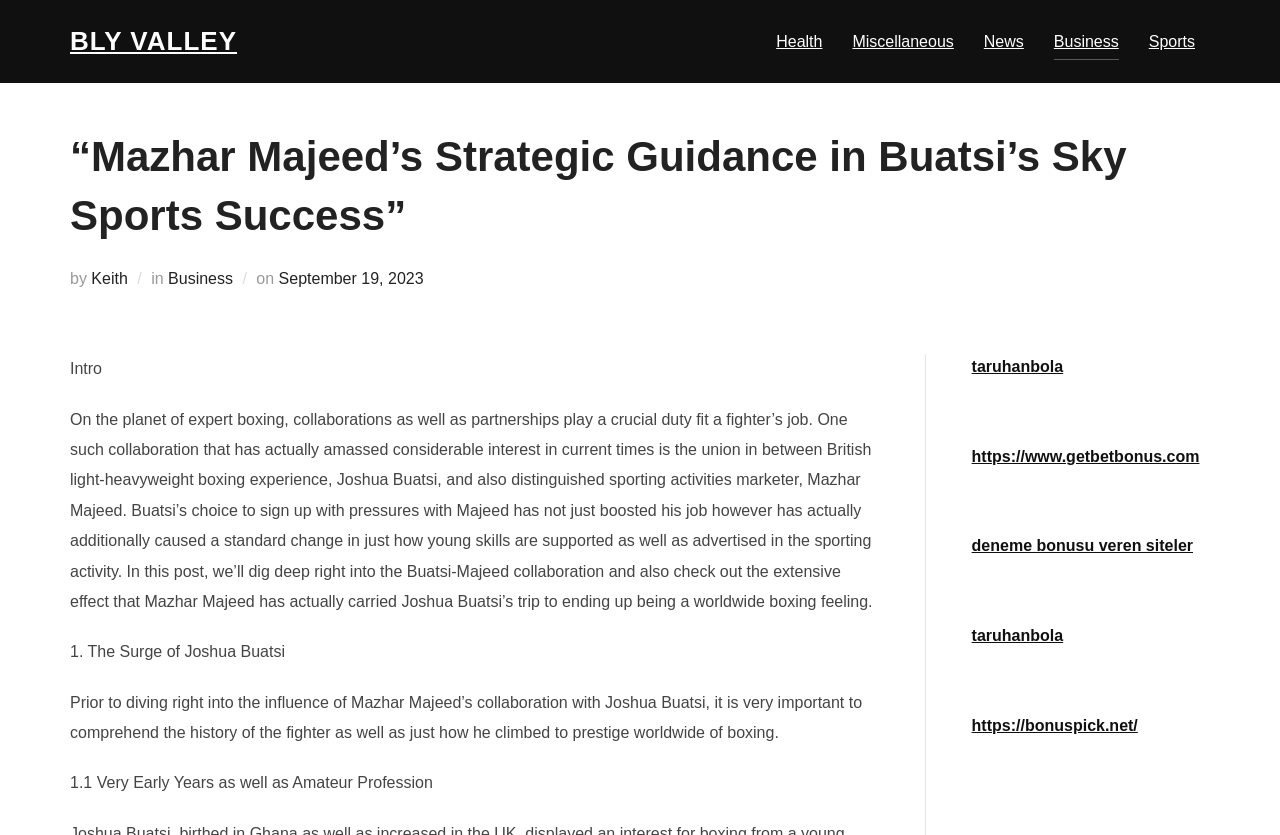Use the information in the screenshot to answer the question comprehensively: What is the date of the post?

From the link element 'September 19, 2023' and the StaticText element 'Posted on' we can infer that the date of the post is September 19, 2023.